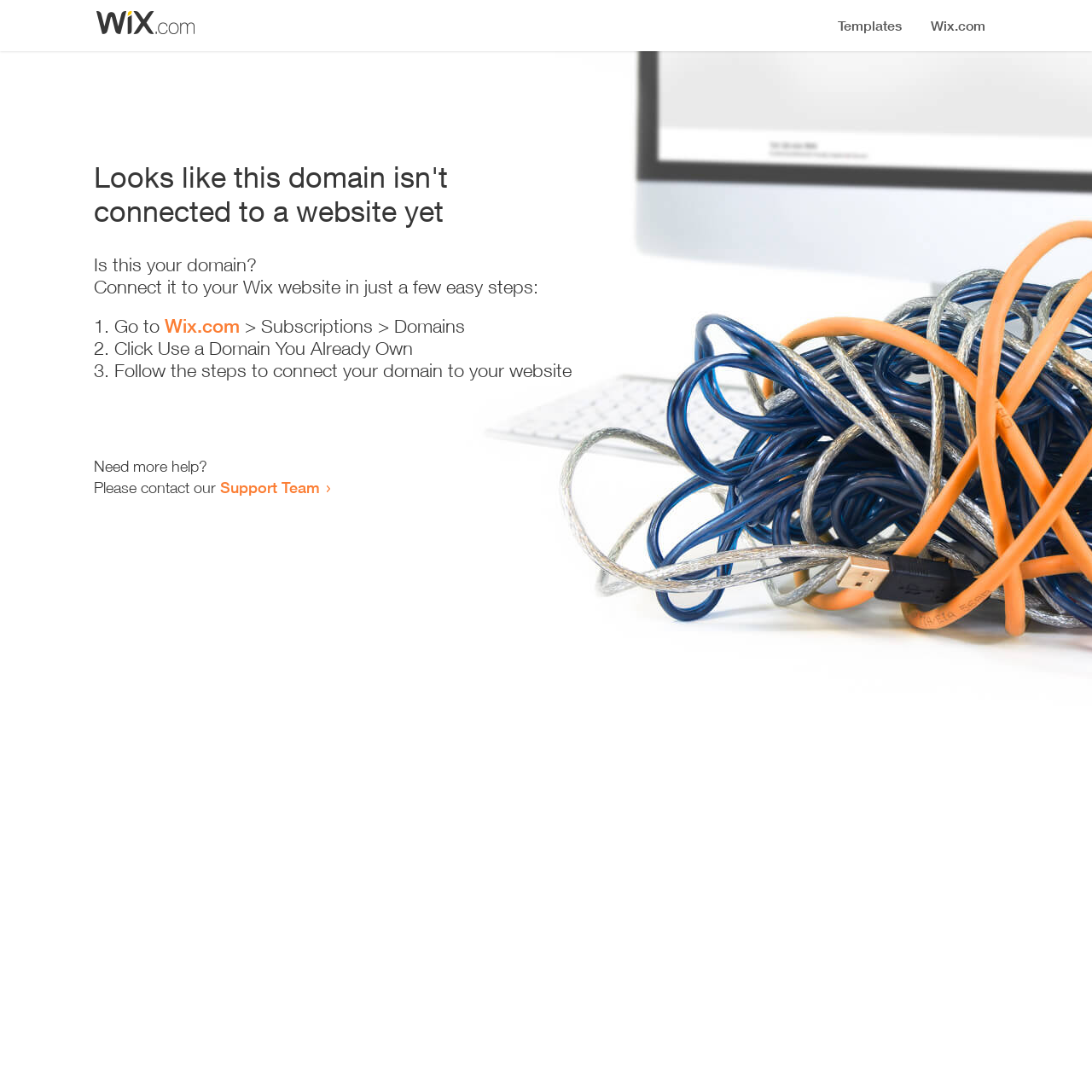Answer succinctly with a single word or phrase:
Who can I contact for more help?

Support Team